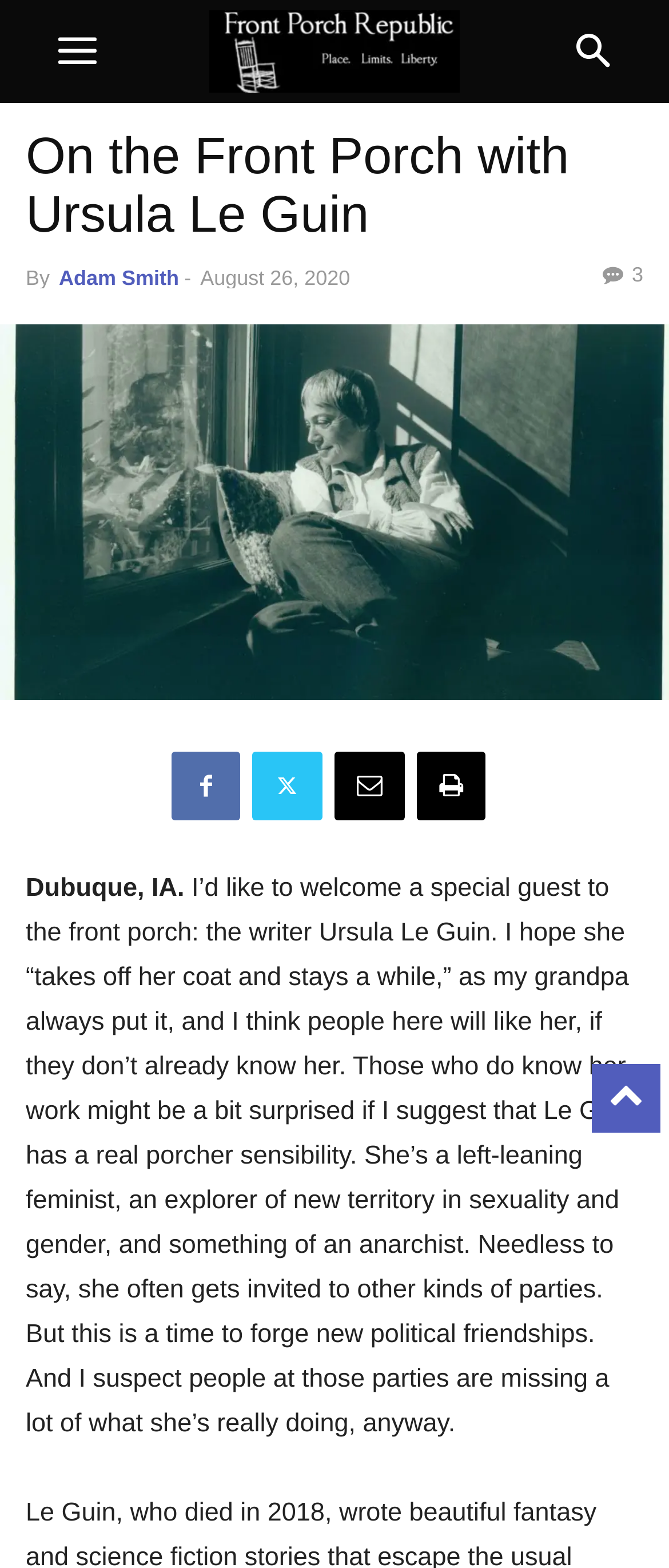Using the elements shown in the image, answer the question comprehensively: What is the author's name?

The author's name is mentioned in the header section of the webpage, specifically in the 'By' section, where it says 'By Adam Smith'.